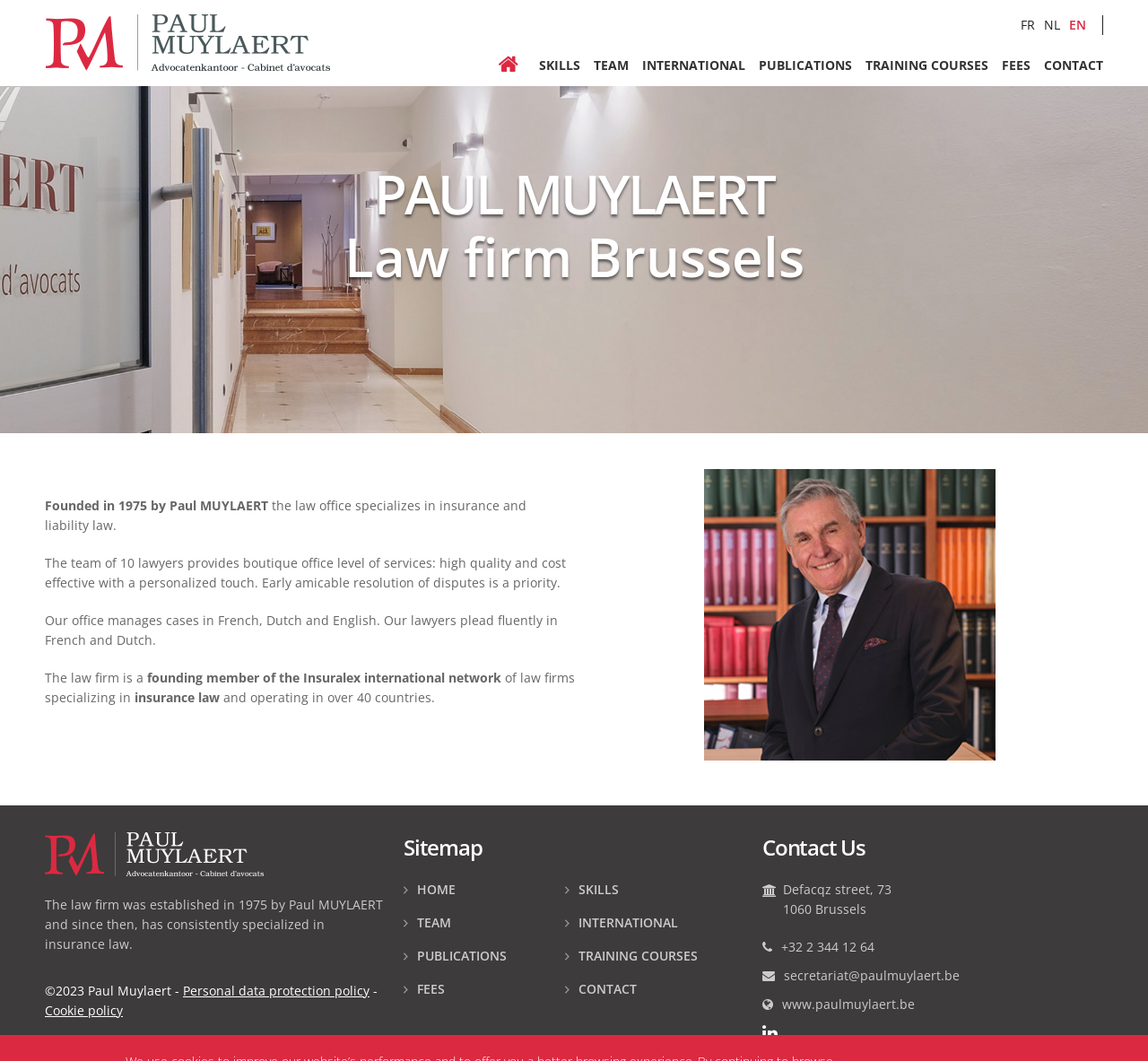Using the description "Contact", predict the bounding box of the relevant HTML element.

[0.504, 0.924, 0.555, 0.94]